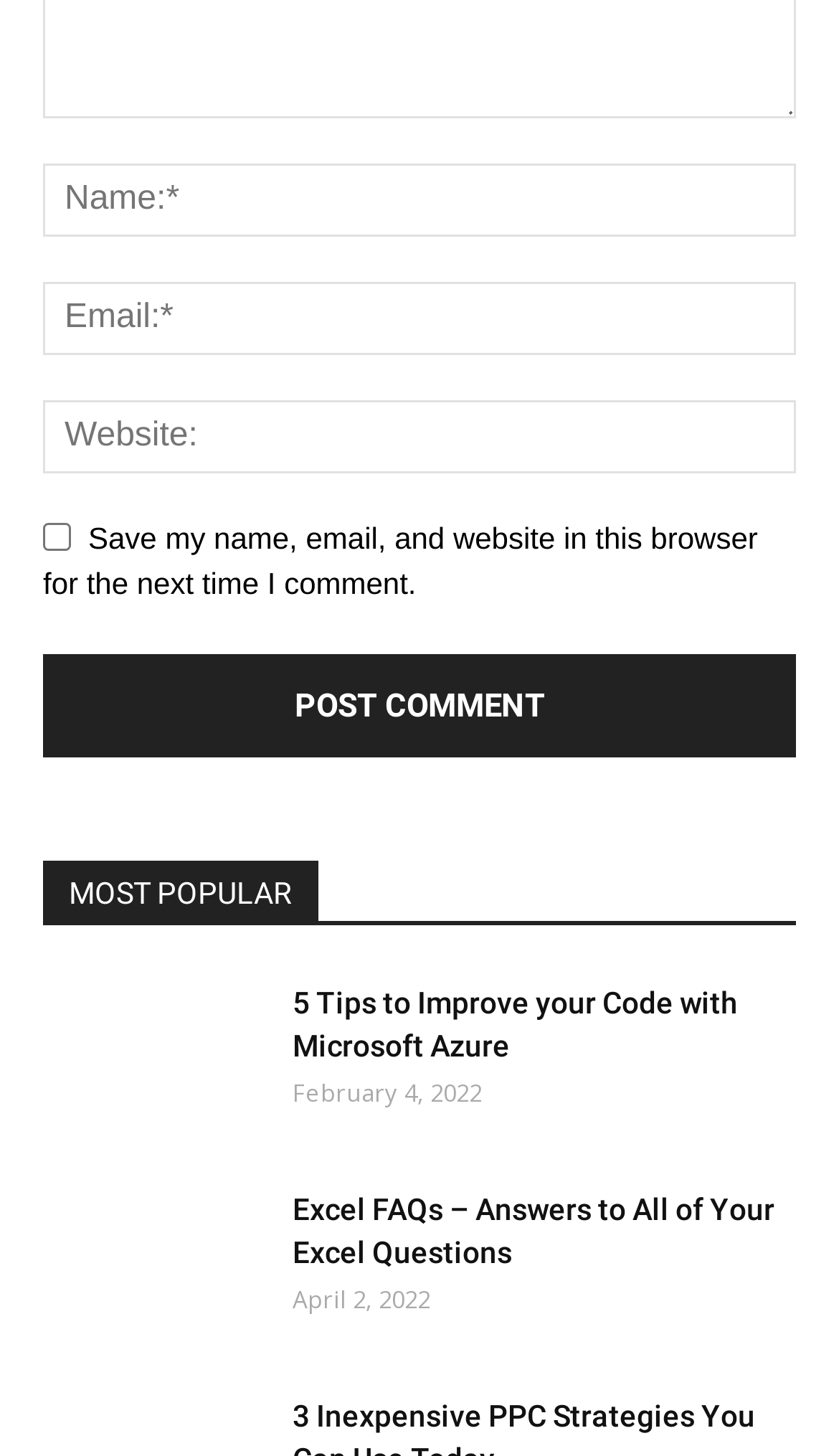Determine the bounding box coordinates of the region I should click to achieve the following instruction: "Select the 'Art' category". Ensure the bounding box coordinates are four float numbers between 0 and 1, i.e., [left, top, right, bottom].

[0.418, 0.29, 0.459, 0.312]